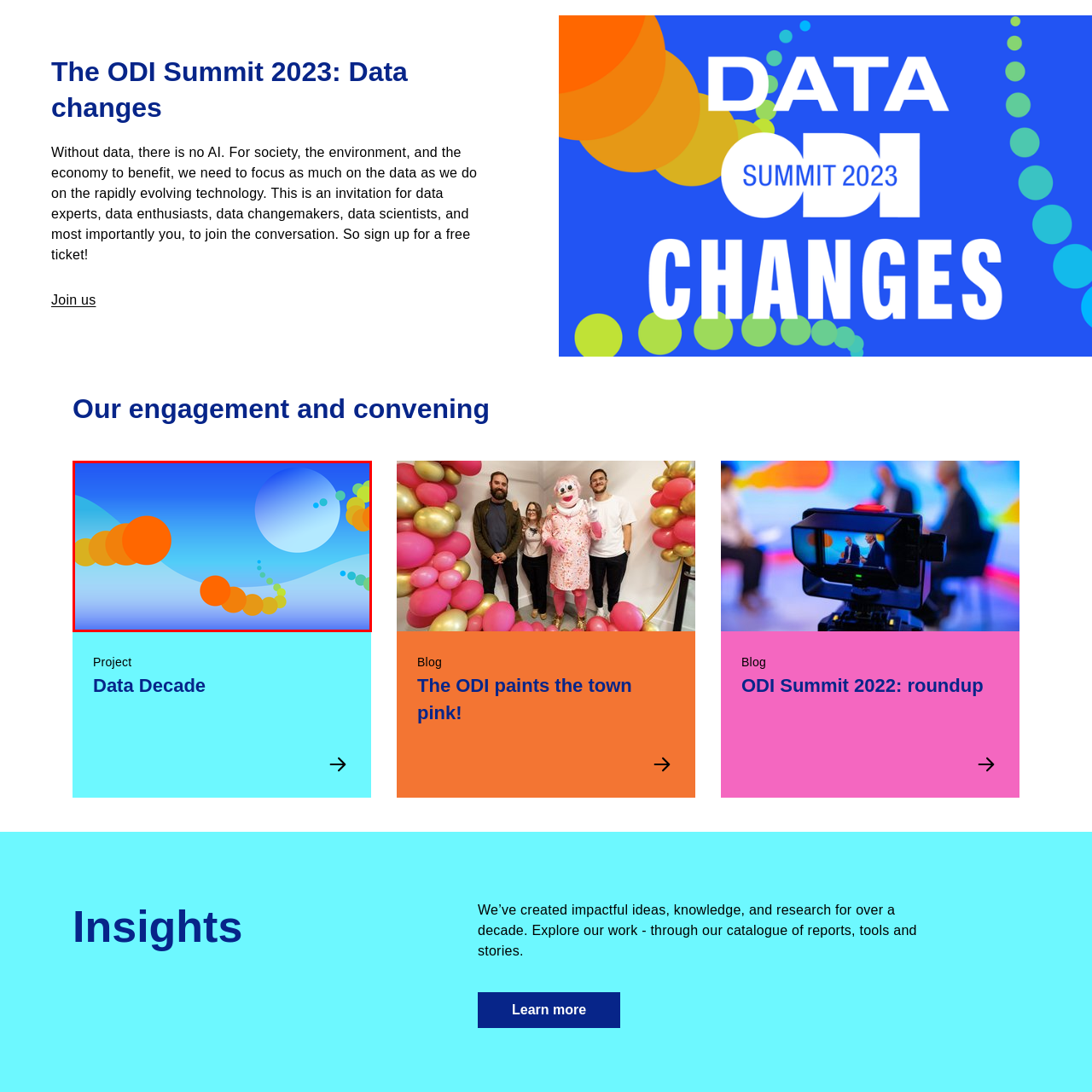Please concentrate on the part of the image enclosed by the red bounding box and answer the following question in detail using the information visible: What theme is evoked by the design?

The caption explains that the design 'conveys a sense of dynamic movement and fluidity, evoking themes of innovation and change in the context of data', implying that the theme evoked by the design is one of innovation and change.